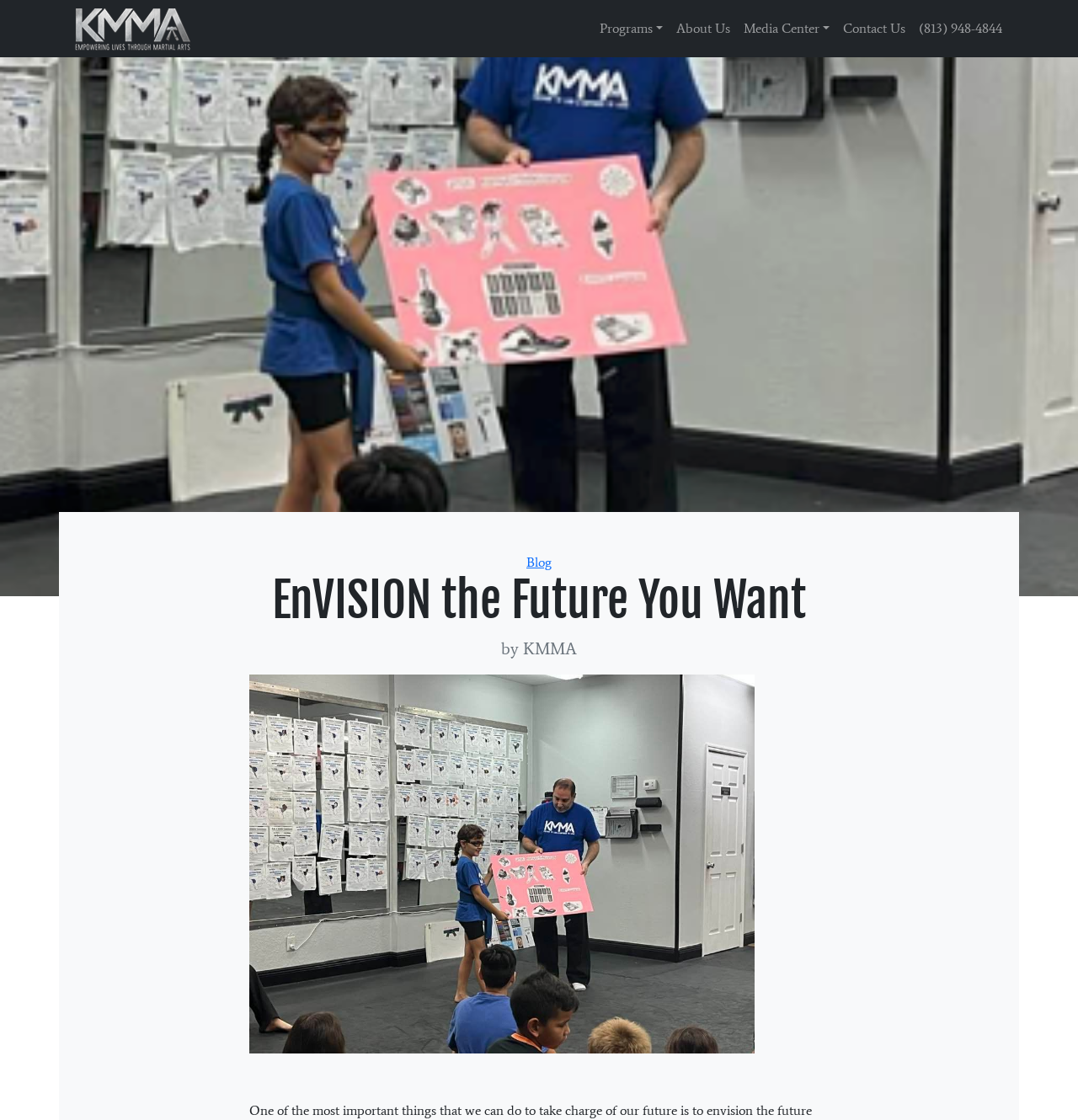Is the 'Programs' link a dropdown menu?
From the screenshot, supply a one-word or short-phrase answer.

Yes